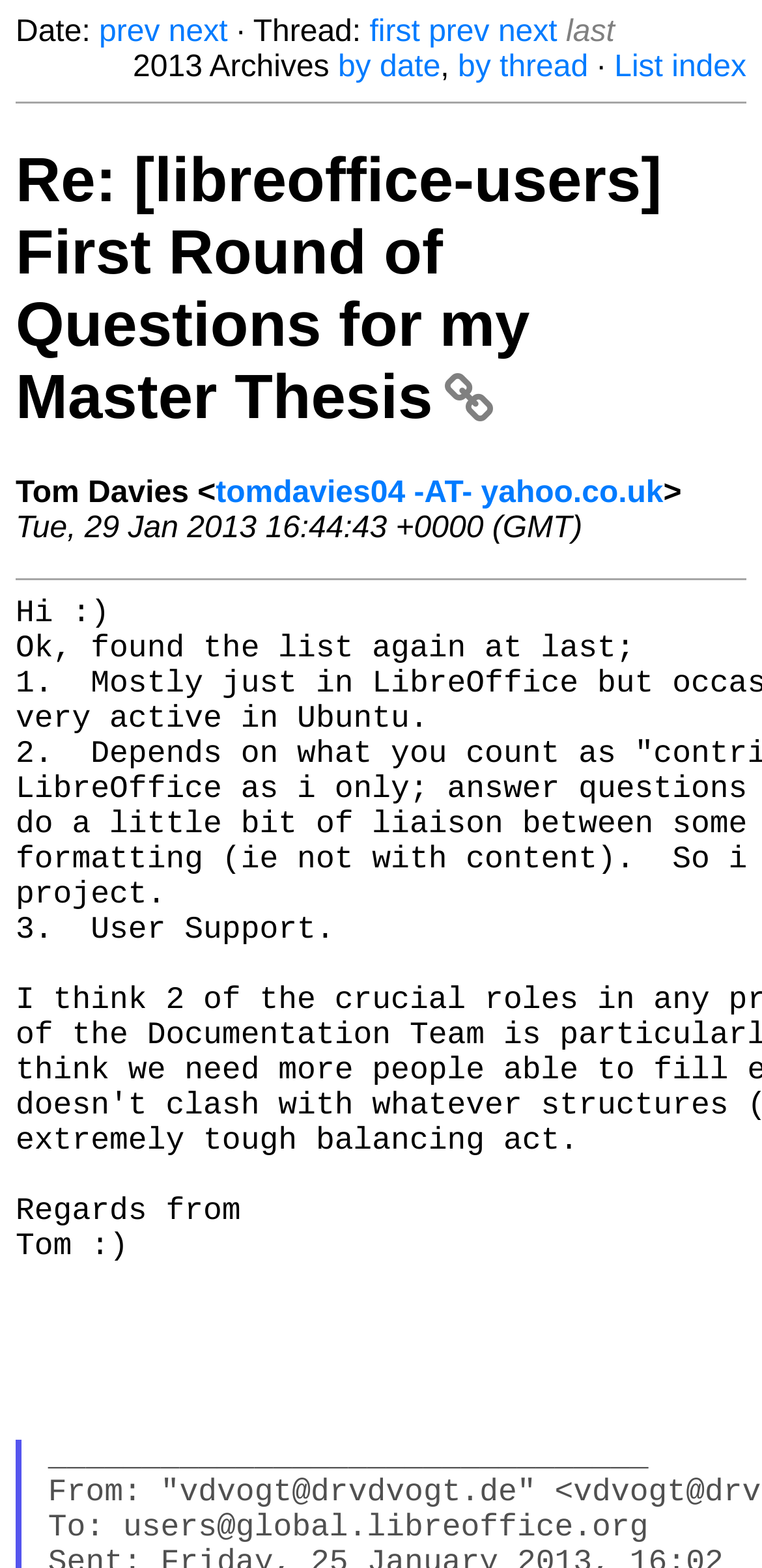Using the format (top-left x, top-left y, bottom-right x, bottom-right y), provide the bounding box coordinates for the described UI element. All values should be floating point numbers between 0 and 1: Request a Past Issue

None